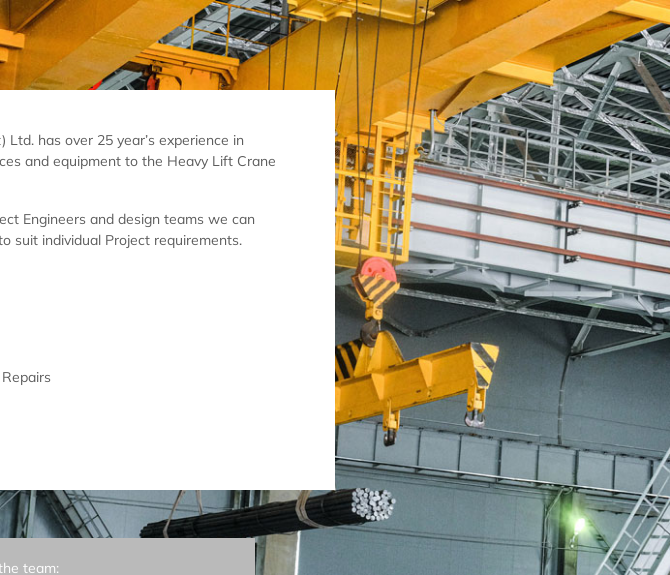Please provide a one-word or short phrase answer to the question:
How many years of experience does Henderson Engineering have?

Over 25 years